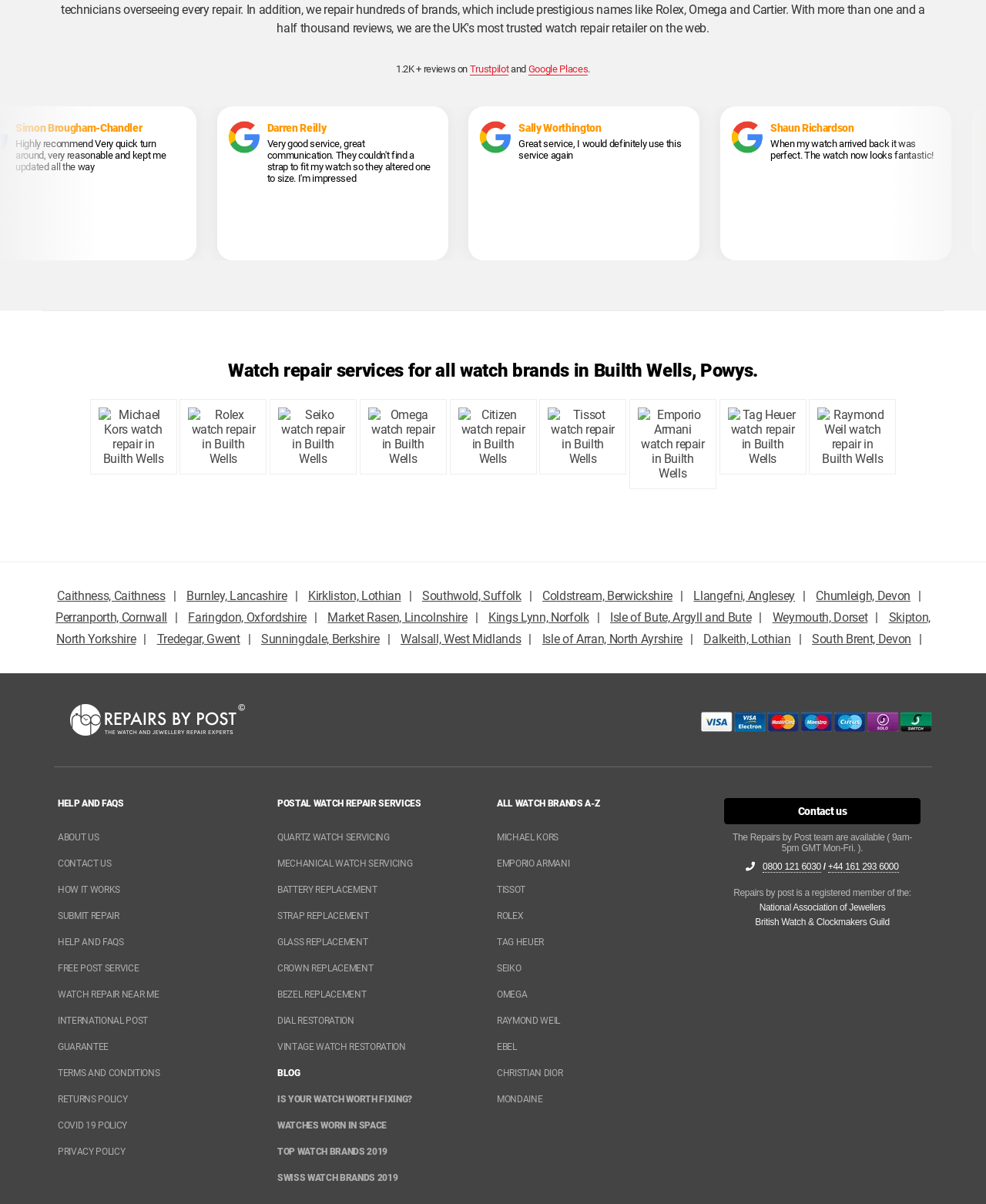Pinpoint the bounding box coordinates of the clickable element to carry out the following instruction: "Get Michael Kors watch repair in Builth Wells."

[0.1, 0.339, 0.171, 0.387]